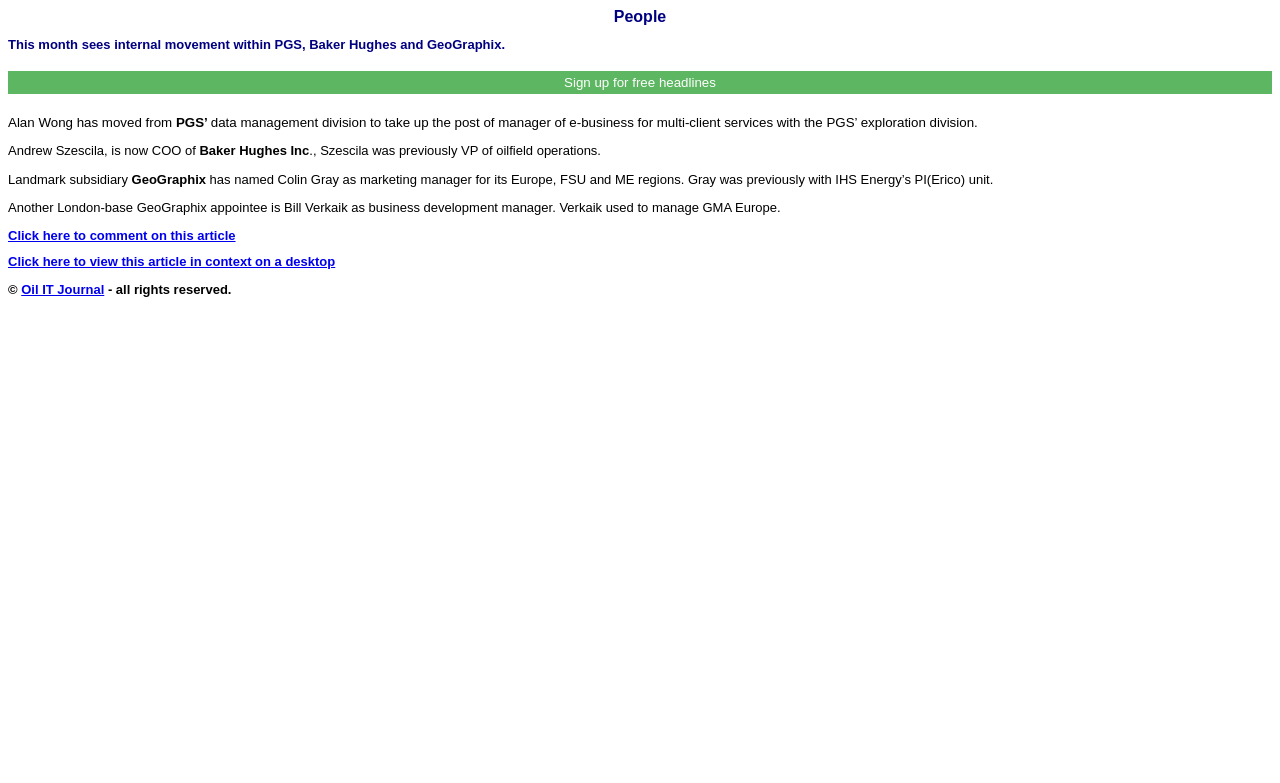Extract the bounding box for the UI element that matches this description: "Sign up for free headlines".

[0.006, 0.09, 0.994, 0.119]